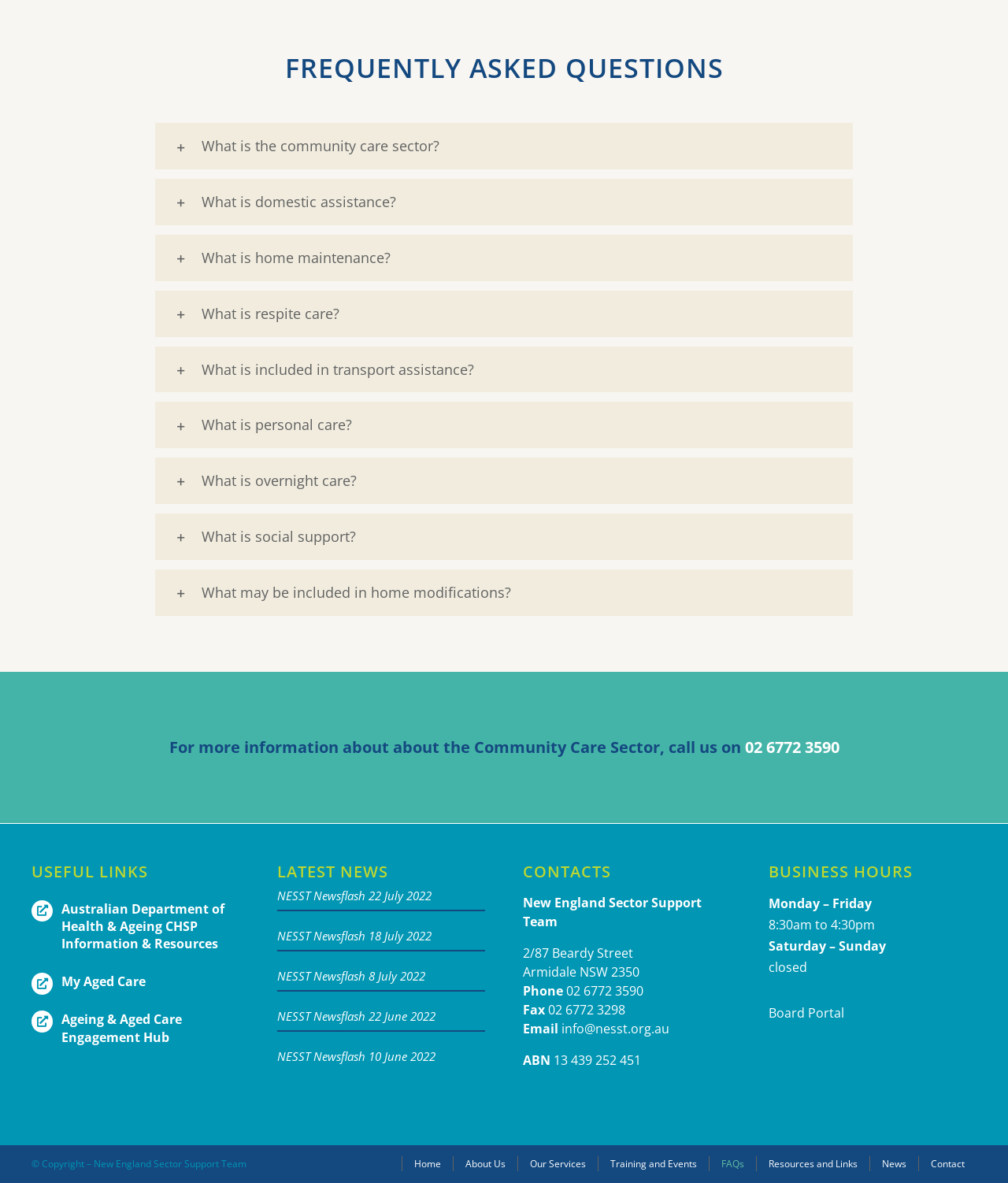From the webpage screenshot, predict the bounding box coordinates (top-left x, top-left y, bottom-right x, bottom-right y) for the UI element described here: Contact

[0.911, 0.977, 0.969, 0.99]